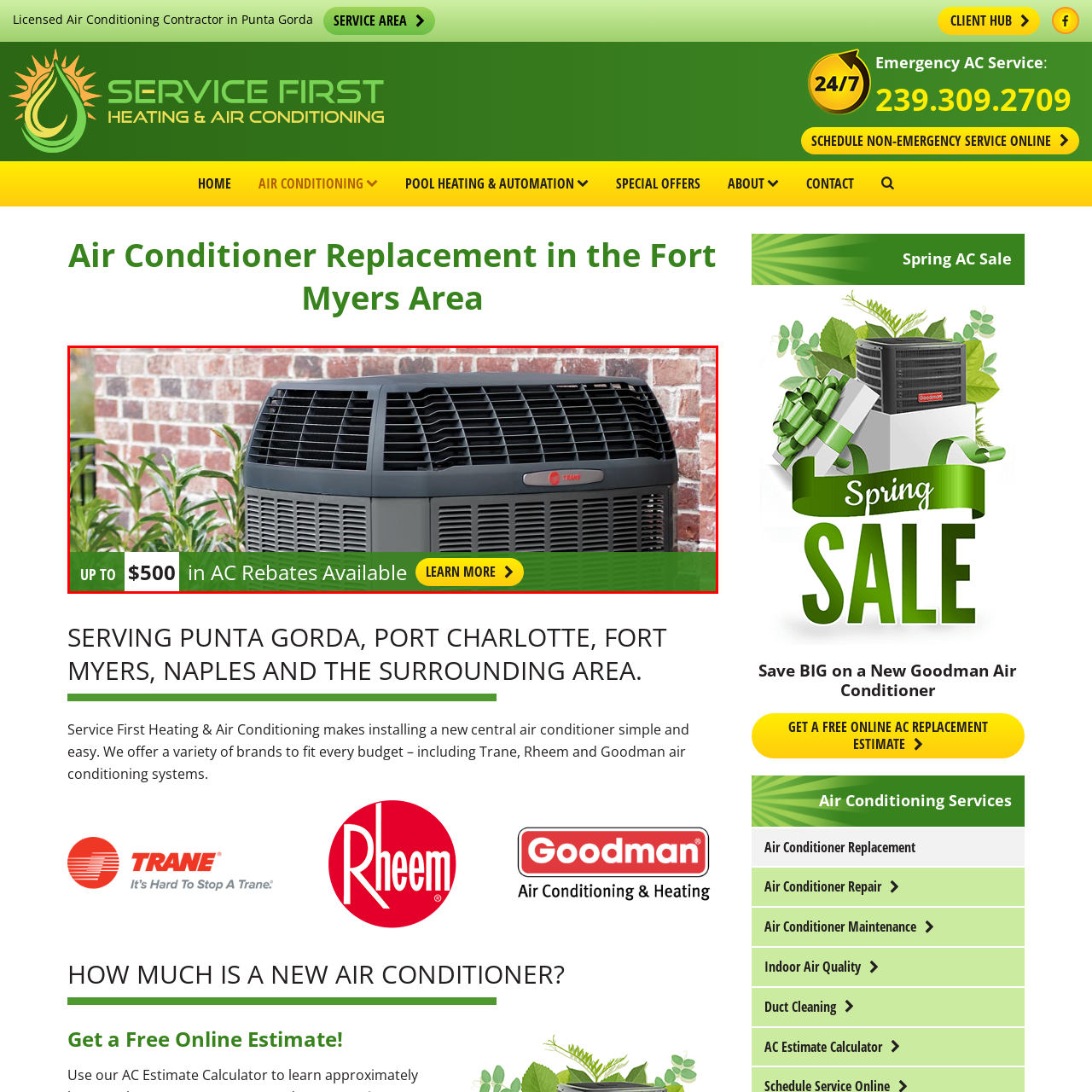Check the image highlighted by the red rectangle and provide a single word or phrase for the question:
What is showcased in the image?

Trane air conditioning unit